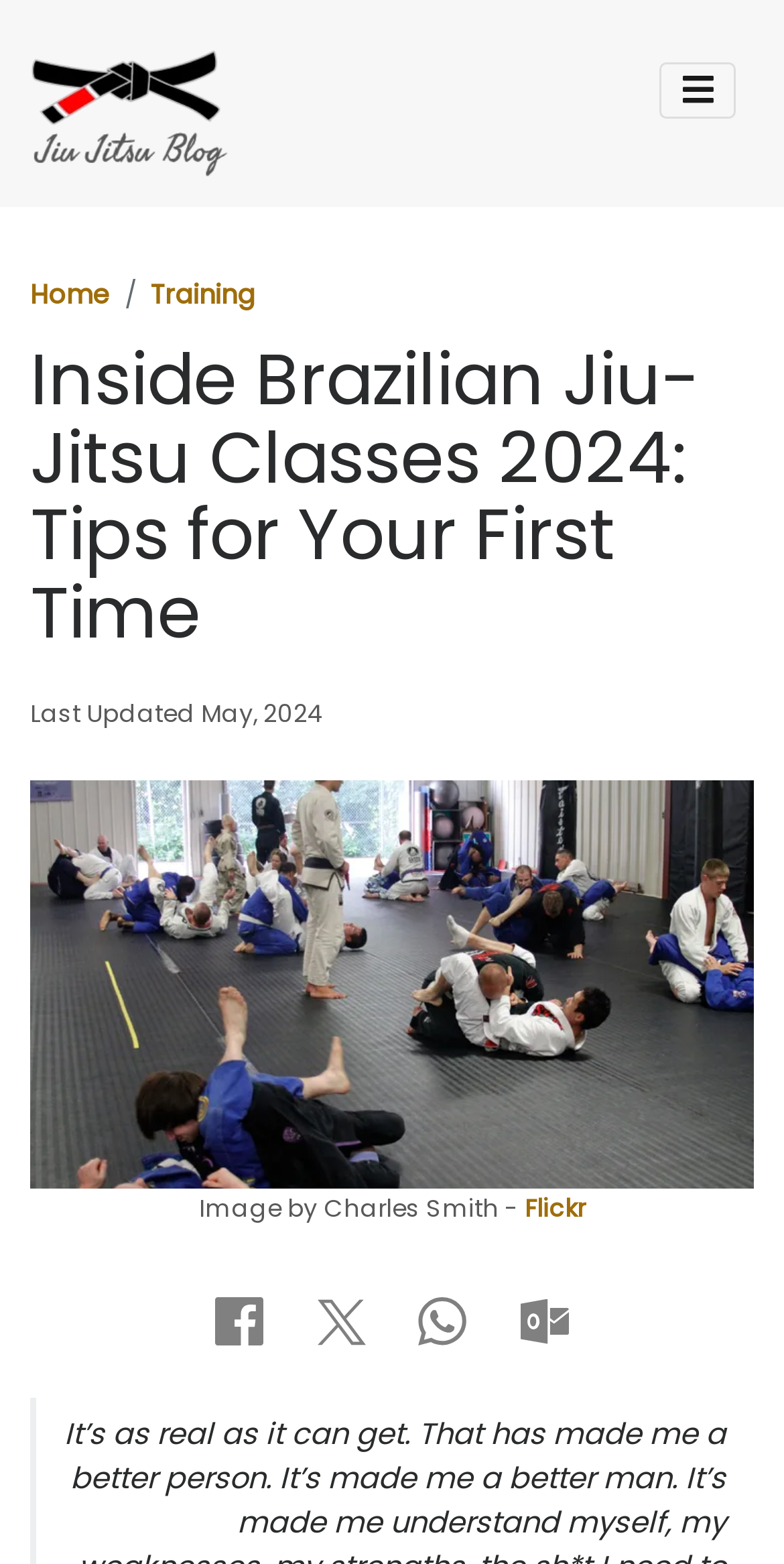Determine the bounding box coordinates of the region that needs to be clicked to achieve the task: "Go to Training".

[0.192, 0.176, 0.326, 0.2]